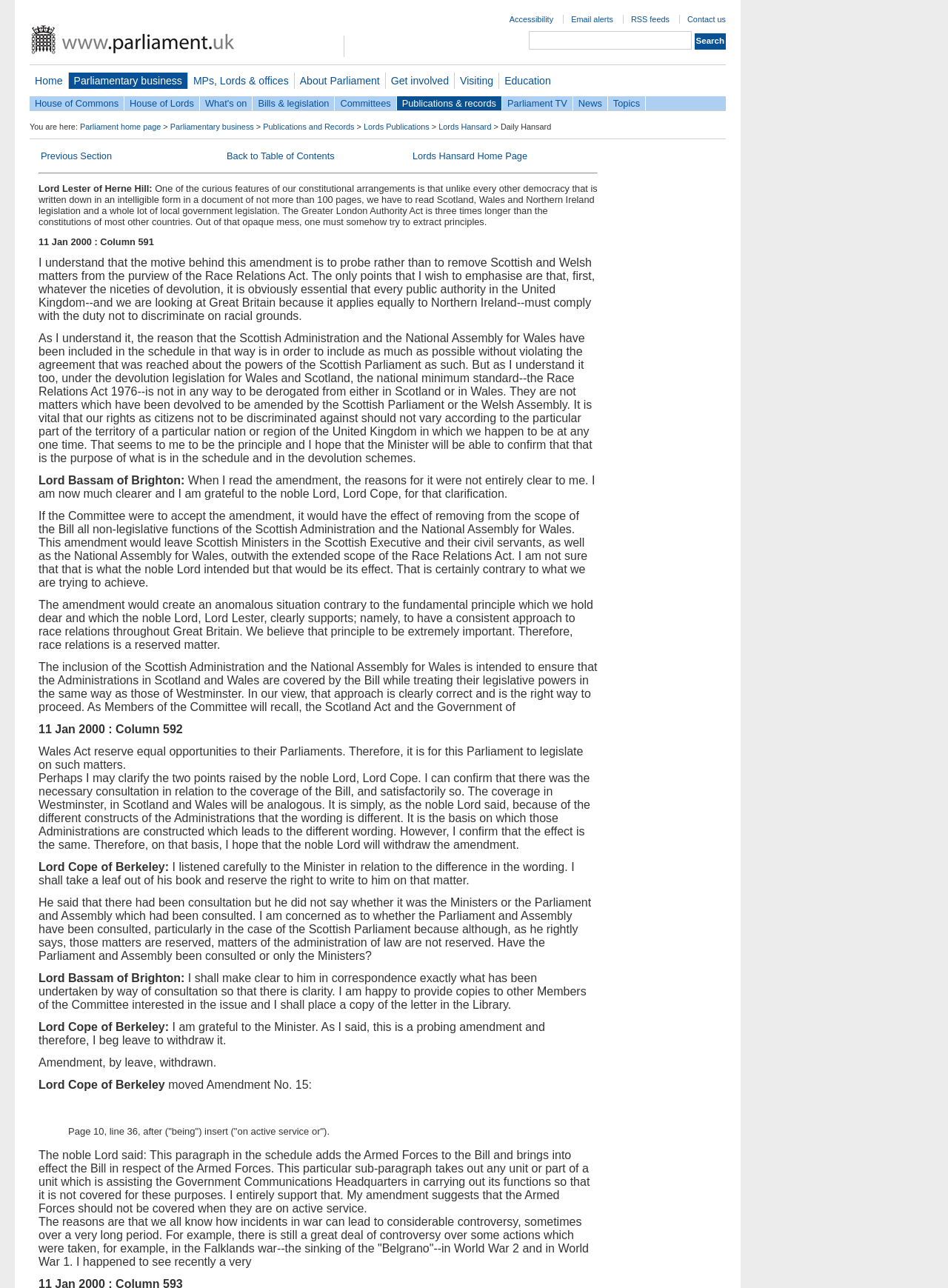Create a detailed narrative of the webpage’s visual and textual elements.

This webpage appears to be a transcript of a parliamentary debate, specifically from the House of Lords, on January 11, 2000. The page is divided into several sections, with a navigation menu at the top and a search bar. Below the navigation menu, there are several links to related pages, including "Home", "Parliamentary business", "MPs, Lords & offices", and "About Parliament".

The main content of the page is a transcript of the debate, which includes speeches from various Lords, including Lord Lester of Herne Hill, Lord Bassam of Brighton, and Lord Cope of Berkeley. The transcript is divided into paragraphs, with each speaker's name and title preceding their remarks. The text is dense and formal, with many references to specific legislation, amendments, and parliamentary procedures.

Throughout the debate, the Lords discuss various topics, including the Race Relations Act, devolution, and the role of the Scottish Administration and the National Assembly for Wales. They also discuss the importance of consistency in race relations throughout Great Britain and the need for consultation with the Scottish Parliament and the National Assembly for Wales.

At the bottom of the page, there are additional links to related content, including "Previous Section", "Back to Table of Contents", and "Lords Hansard Home Page".